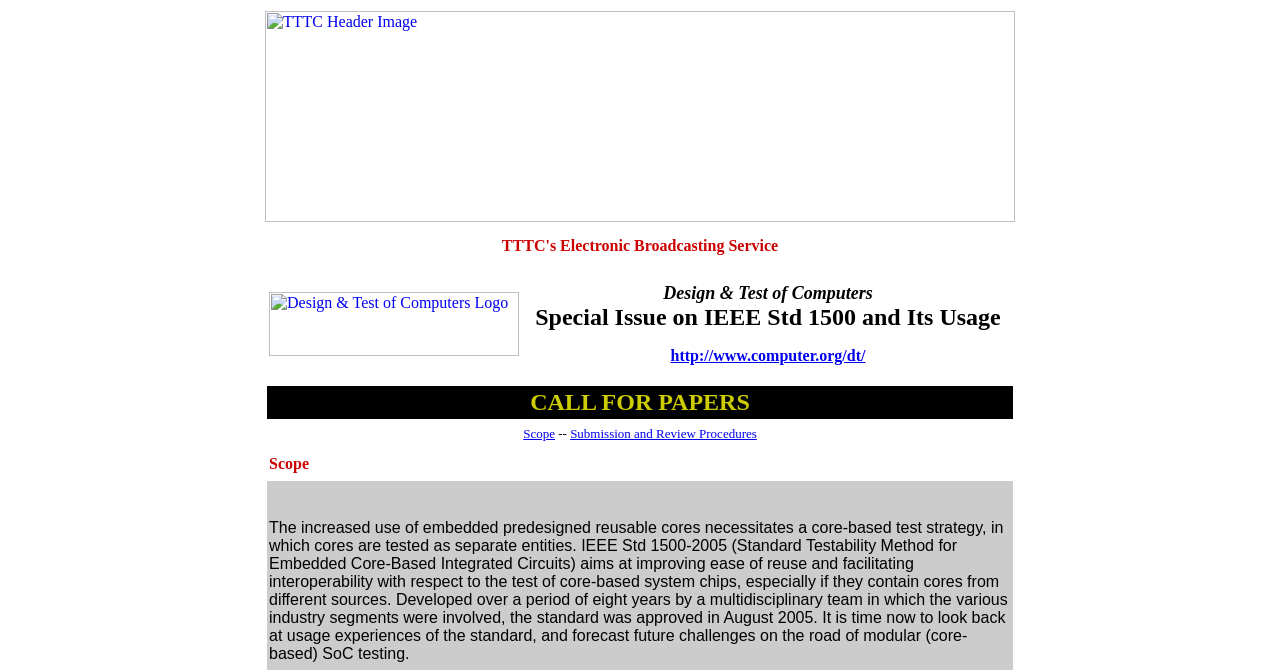What is the topic of the special issue?
Based on the content of the image, thoroughly explain and answer the question.

The meta description of the webpage mentions 'Design and Test of RFIC Chips' as the topic of the special issue. Although the meta description is not directly visible on the webpage, it provides context for understanding the content of the webpage.